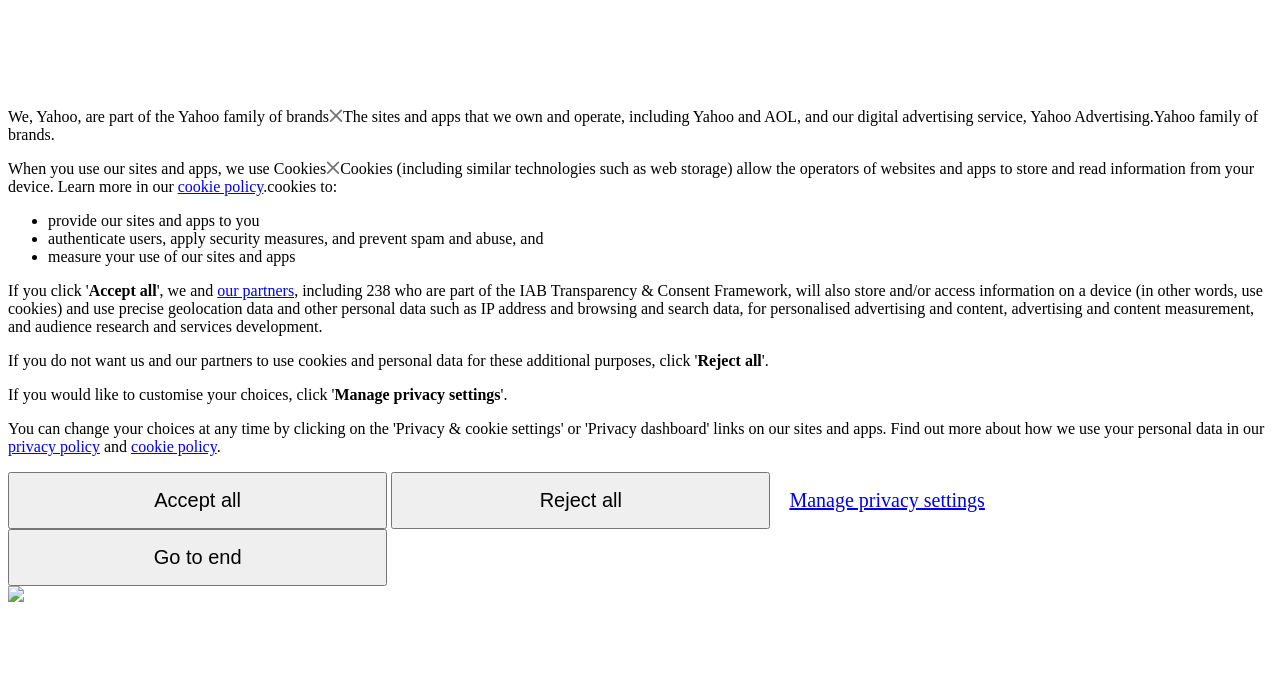Based on the image, please respond to the question with as much detail as possible:
How many partners are part of the IAB Transparency & Consent Framework?

The webpage mentions that 'our partners, including 238 who are part of the IAB Transparency & Consent Framework, will also store and/or access information on a device'.